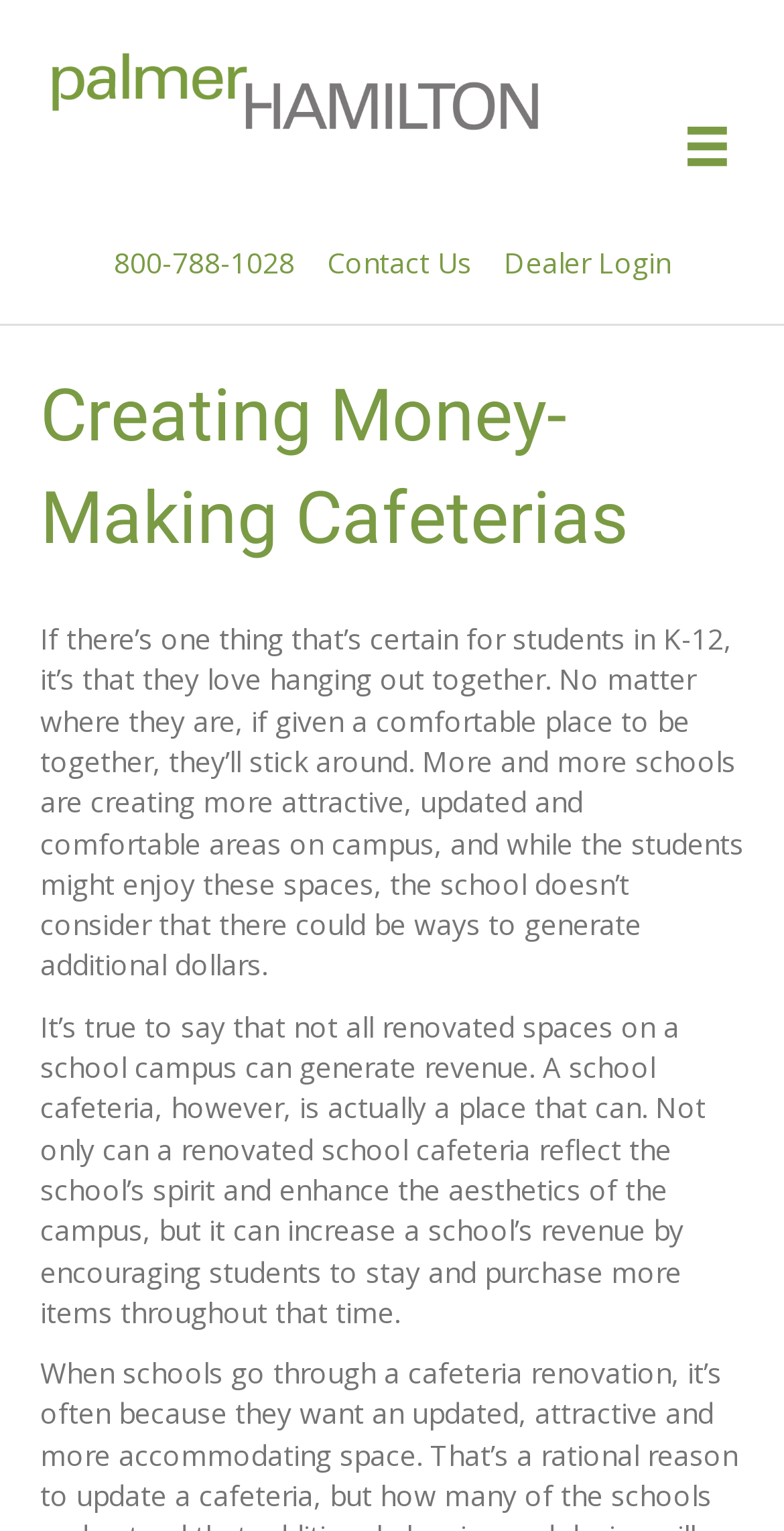What is the company name?
Refer to the image and give a detailed answer to the query.

The company name can be found in the logo at the top left corner of the webpage, which is an image with the text 'Palmer Hamilton'.